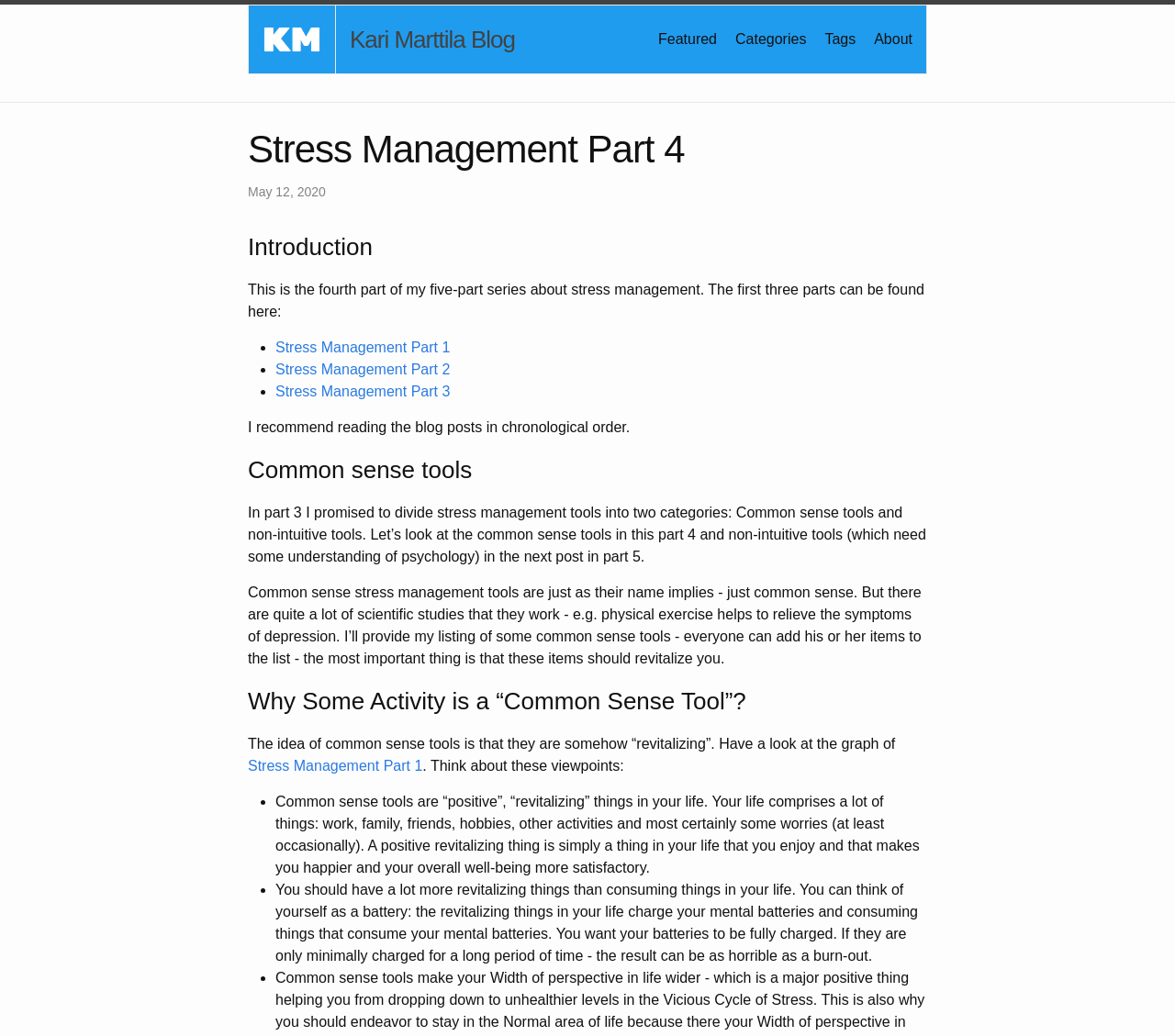Please identify the bounding box coordinates of where to click in order to follow the instruction: "Go to the 'Stress Management Part 2' blog post".

[0.234, 0.349, 0.383, 0.364]